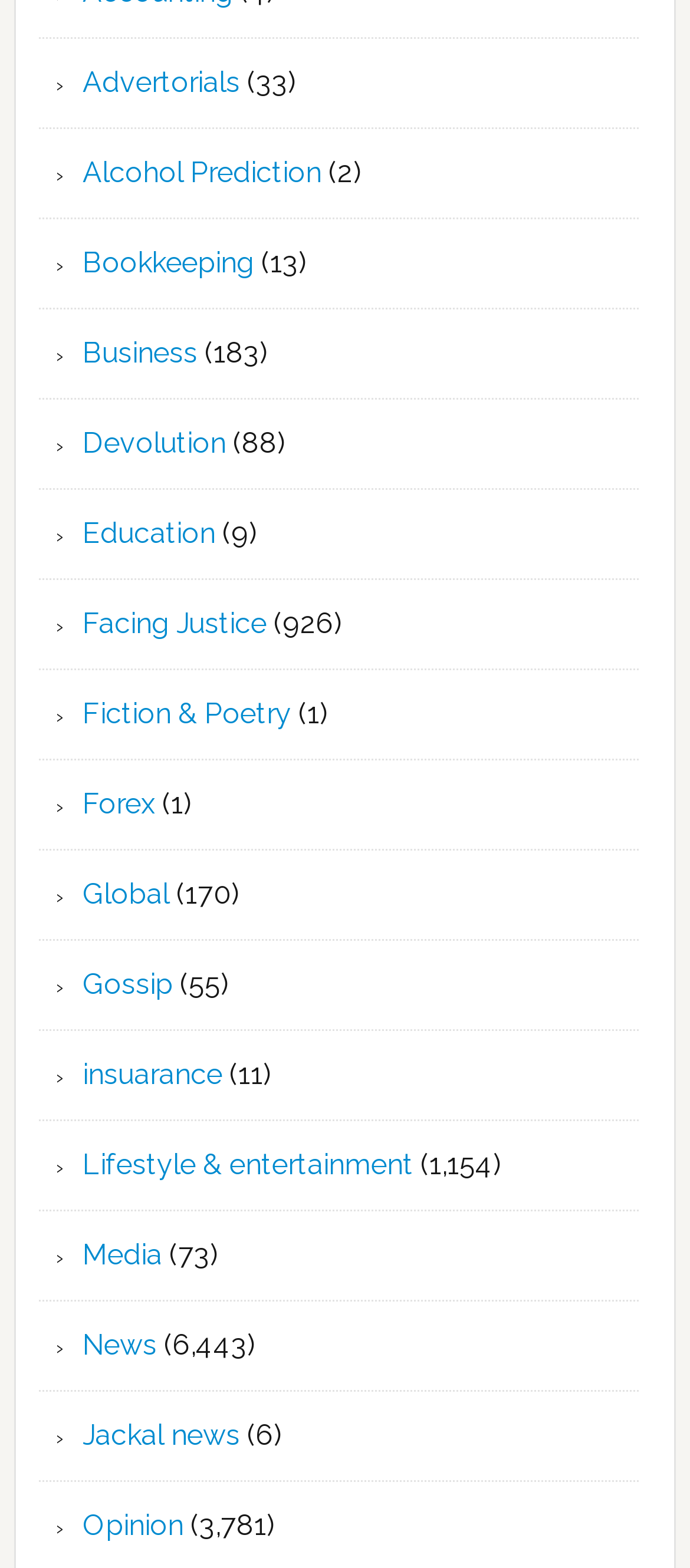Please specify the bounding box coordinates of the clickable region necessary for completing the following instruction: "Click on Advertorials". The coordinates must consist of four float numbers between 0 and 1, i.e., [left, top, right, bottom].

[0.12, 0.041, 0.348, 0.063]